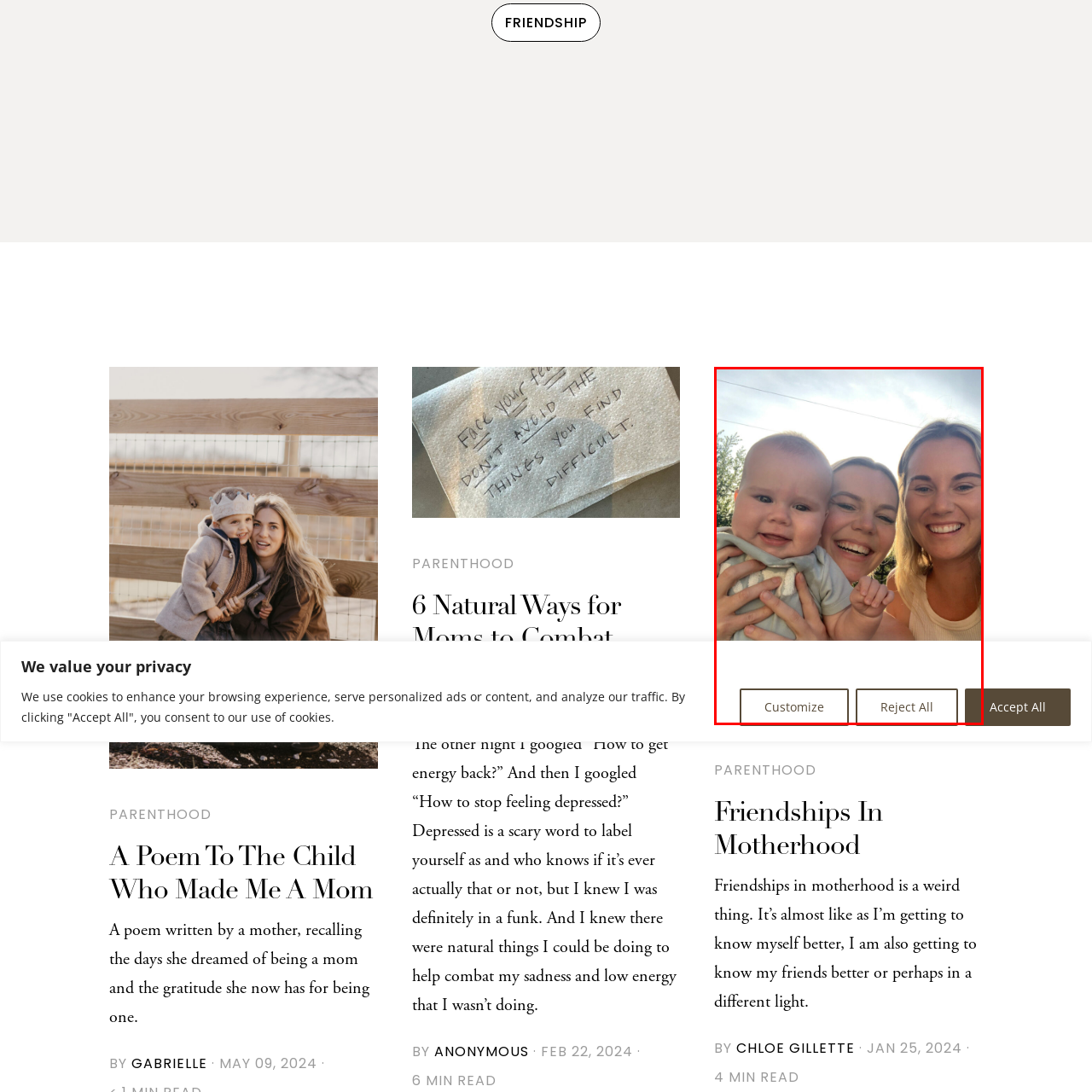Generate an elaborate caption for the image highlighted within the red boundary.

In this heartwarming image, a joyful moment of friendship and motherhood is captured. A smiling woman holds a baby in her arms, while another woman stands close beside them, also beaming with happiness. The baby, with a playful expression, reaches out with a tiny hand, creating an adorable focal point of innocence and joy. The background features a soft, natural setting, enhancing the warmth of the scene. This image beautifully represents the theme of "Friendships in Motherhood," as the connection shared between these three individuals reflects love, support, and shared experiences in parenting. The bright smiles and gentle gestures signify a bond that is likely enriched by their journeys together as mothers and friends.